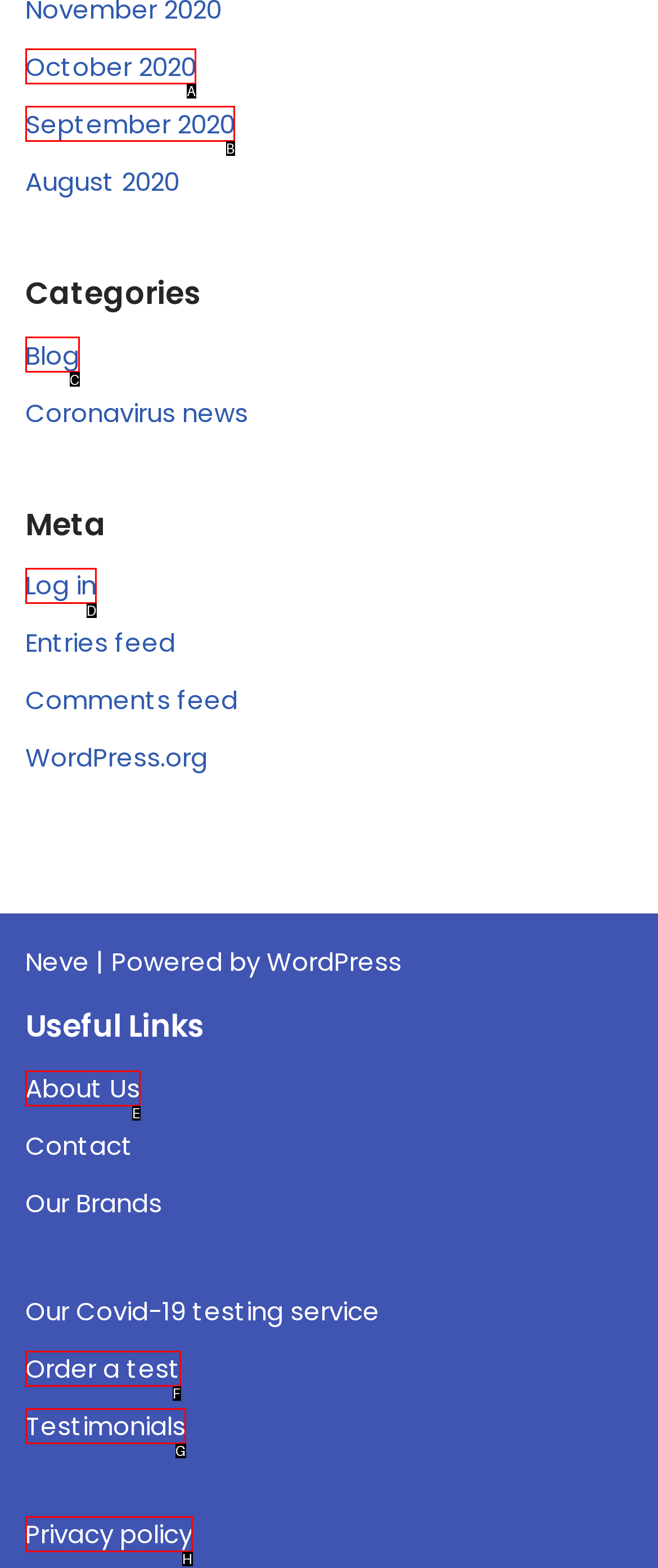Determine the UI element that matches the description: Blog
Answer with the letter from the given choices.

C